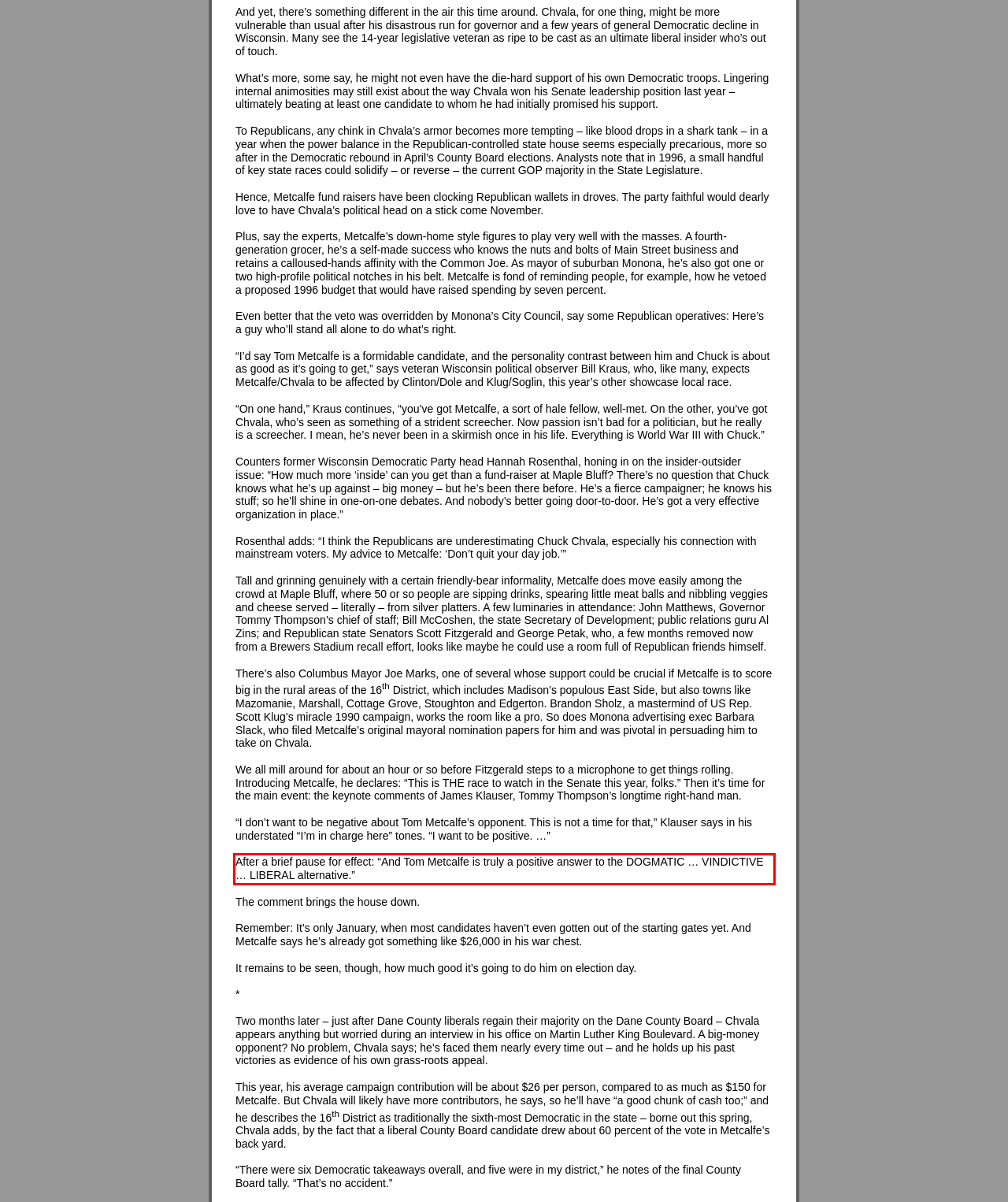Using the provided screenshot of a webpage, recognize the text inside the red rectangle bounding box by performing OCR.

After a brief pause for effect: “And Tom Metcalfe is truly a positive answer to the DOGMATIC … VINDICTIVE … LIBERAL alternative.”